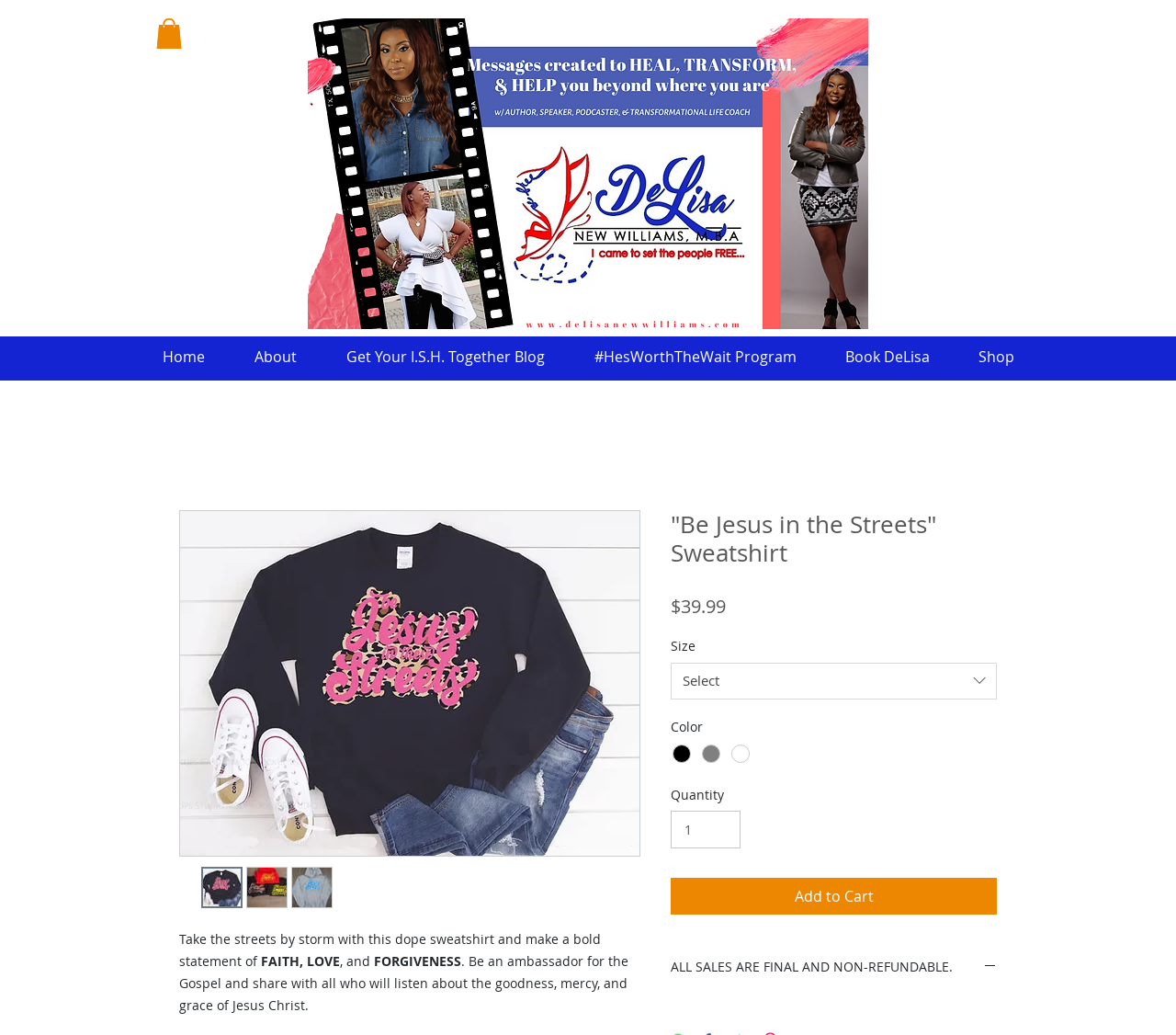Answer in one word or a short phrase: 
What is the name of the sweatshirt?

Be Jesus in the Streets